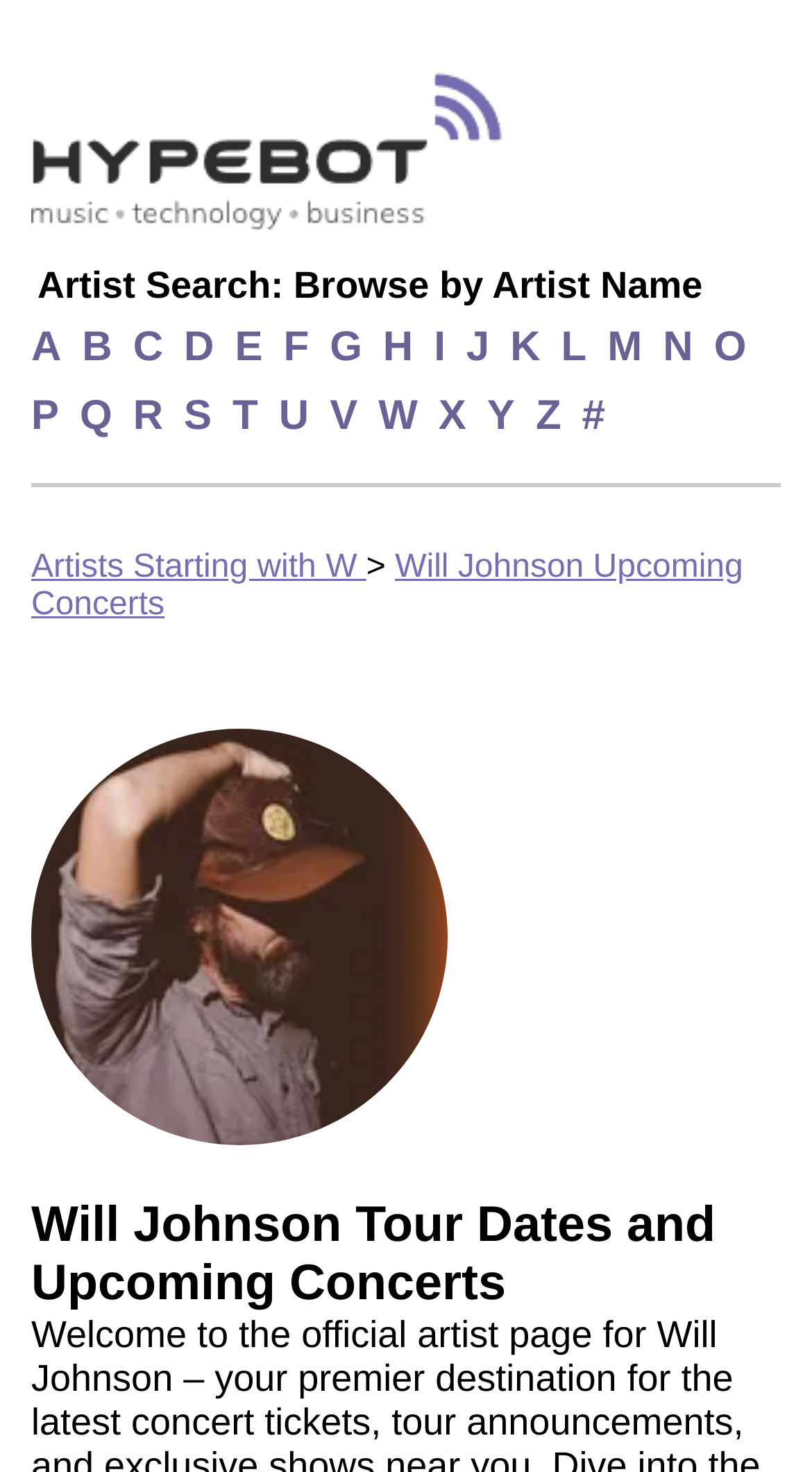What is the purpose of the 'Artist Search' section?
Using the image as a reference, give an elaborate response to the question.

I inferred the purpose of the 'Artist Search' section by looking at the static text element with the text 'Artist Search: Browse by Artist Name'. This suggests that the section is intended for users to search for artists by their names.